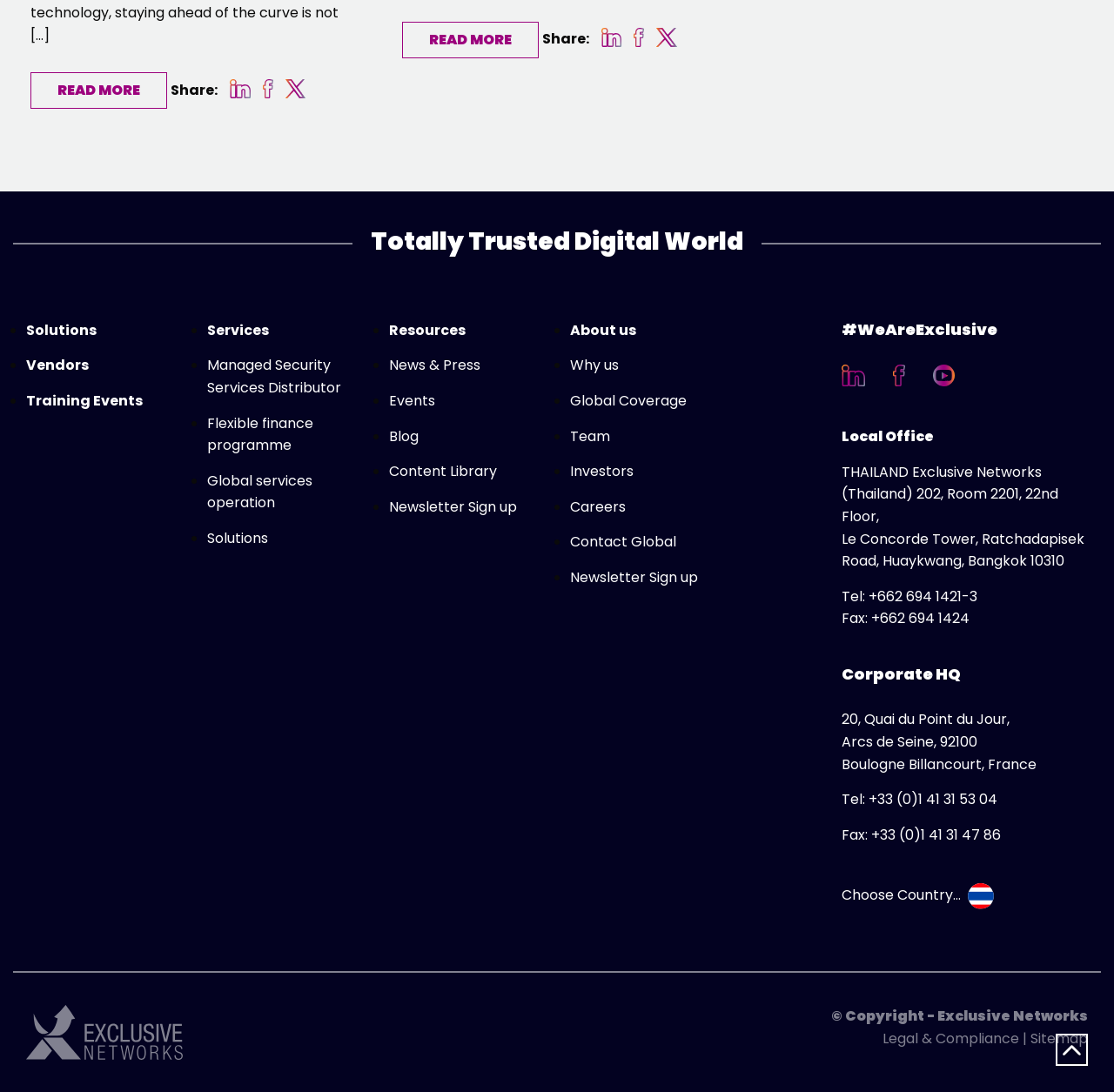What is the name of the company's newsletter?
Look at the screenshot and respond with a single word or phrase.

Newsletter Sign up